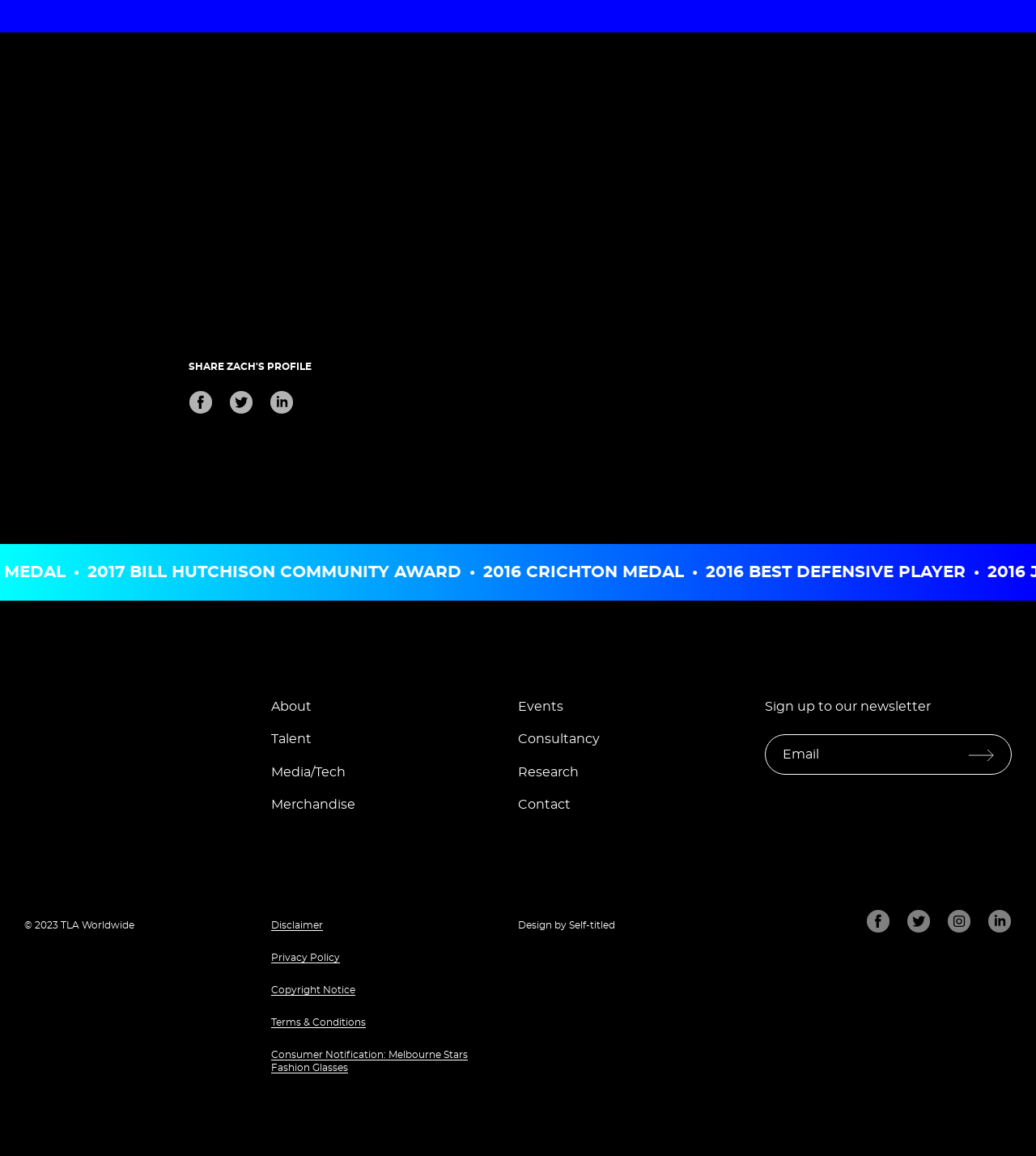Please answer the following question using a single word or phrase: 
What is the name of the person featured on this webpage?

Zach Merrett